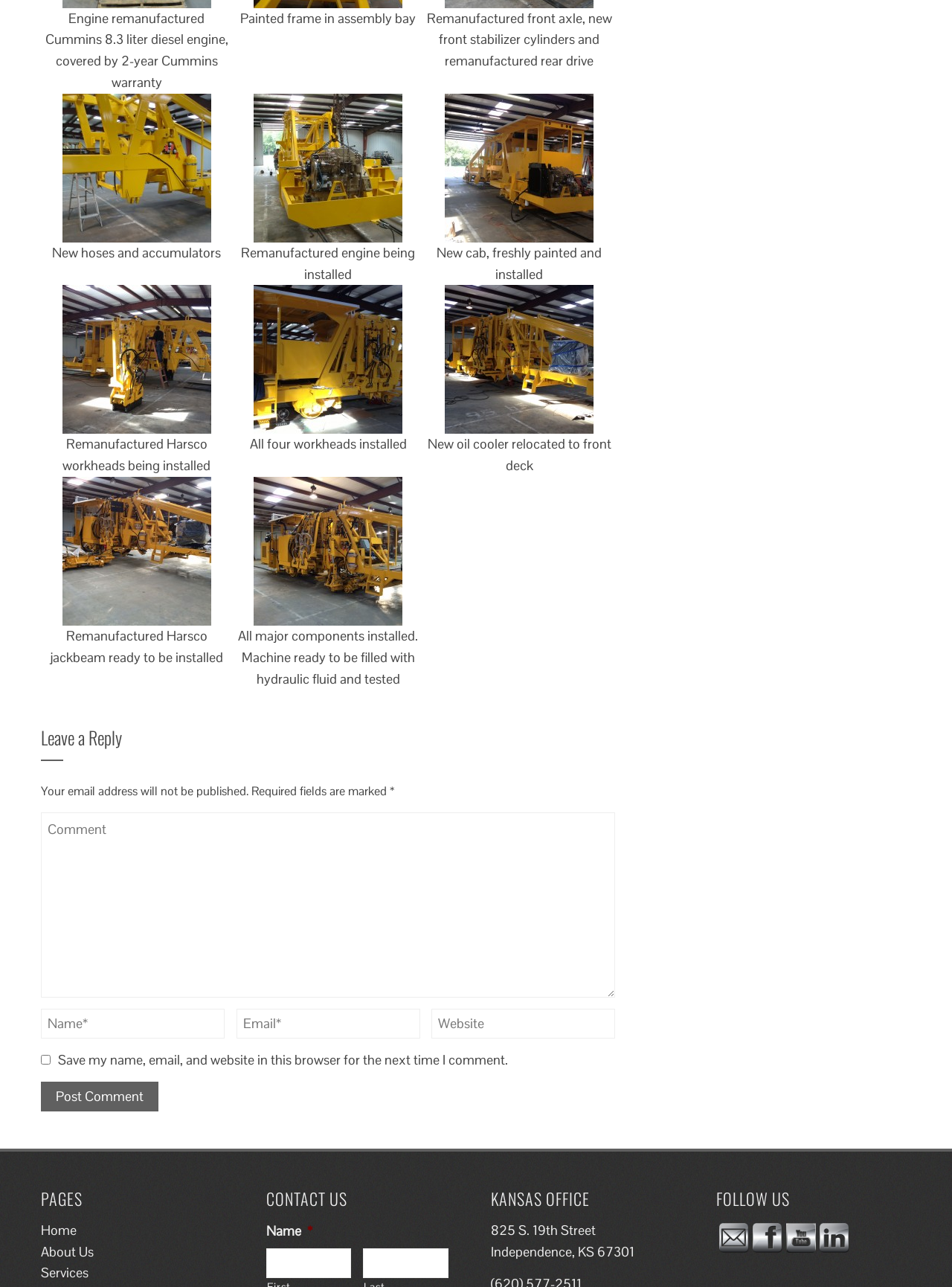Given the description aria-describedby="gallery-2-185", predict the bounding box coordinates of the UI element. Ensure the coordinates are in the format (top-left x, top-left y, bottom-right x, bottom-right y) and all values are between 0 and 1.

[0.266, 0.421, 0.423, 0.434]